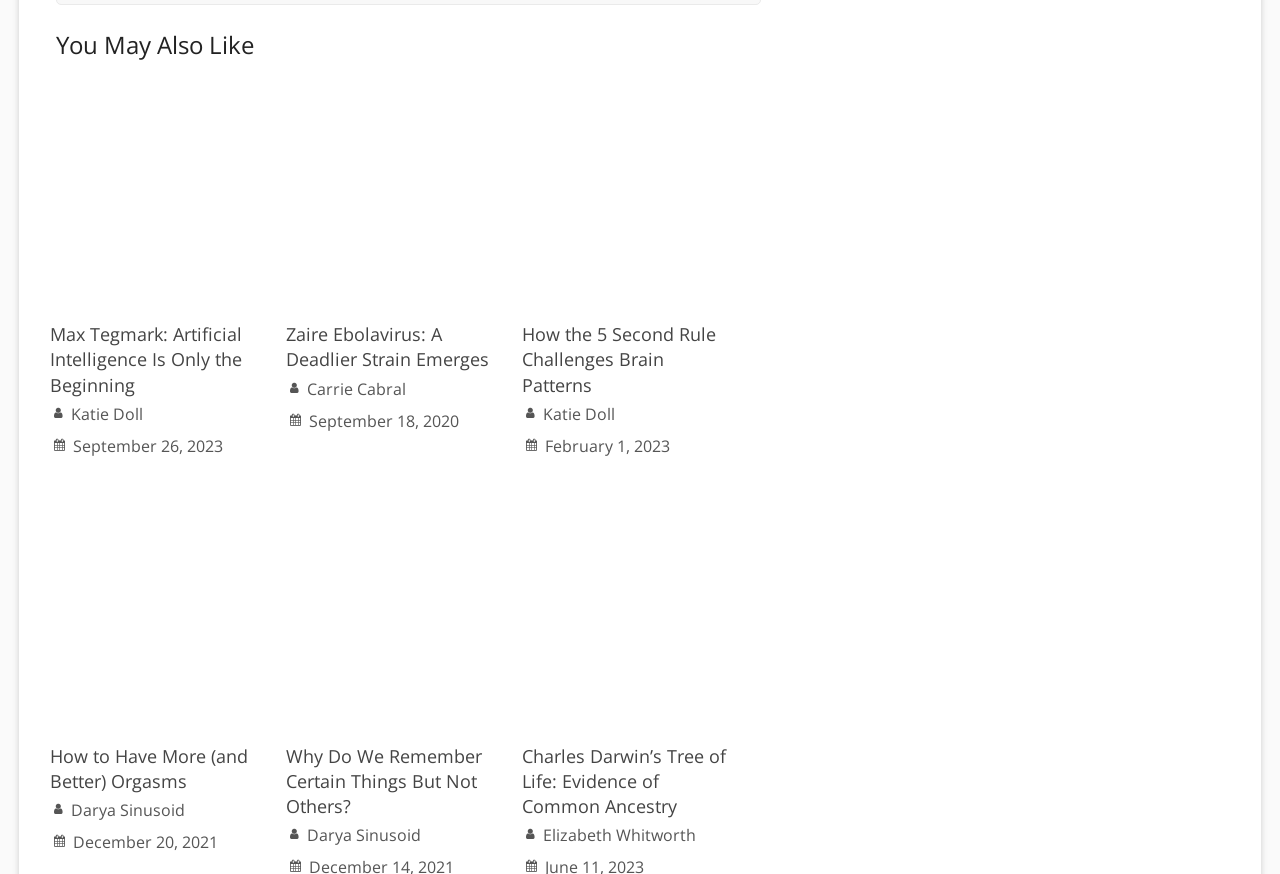How many articles are listed on this page?
Using the image as a reference, give a one-word or short phrase answer.

6